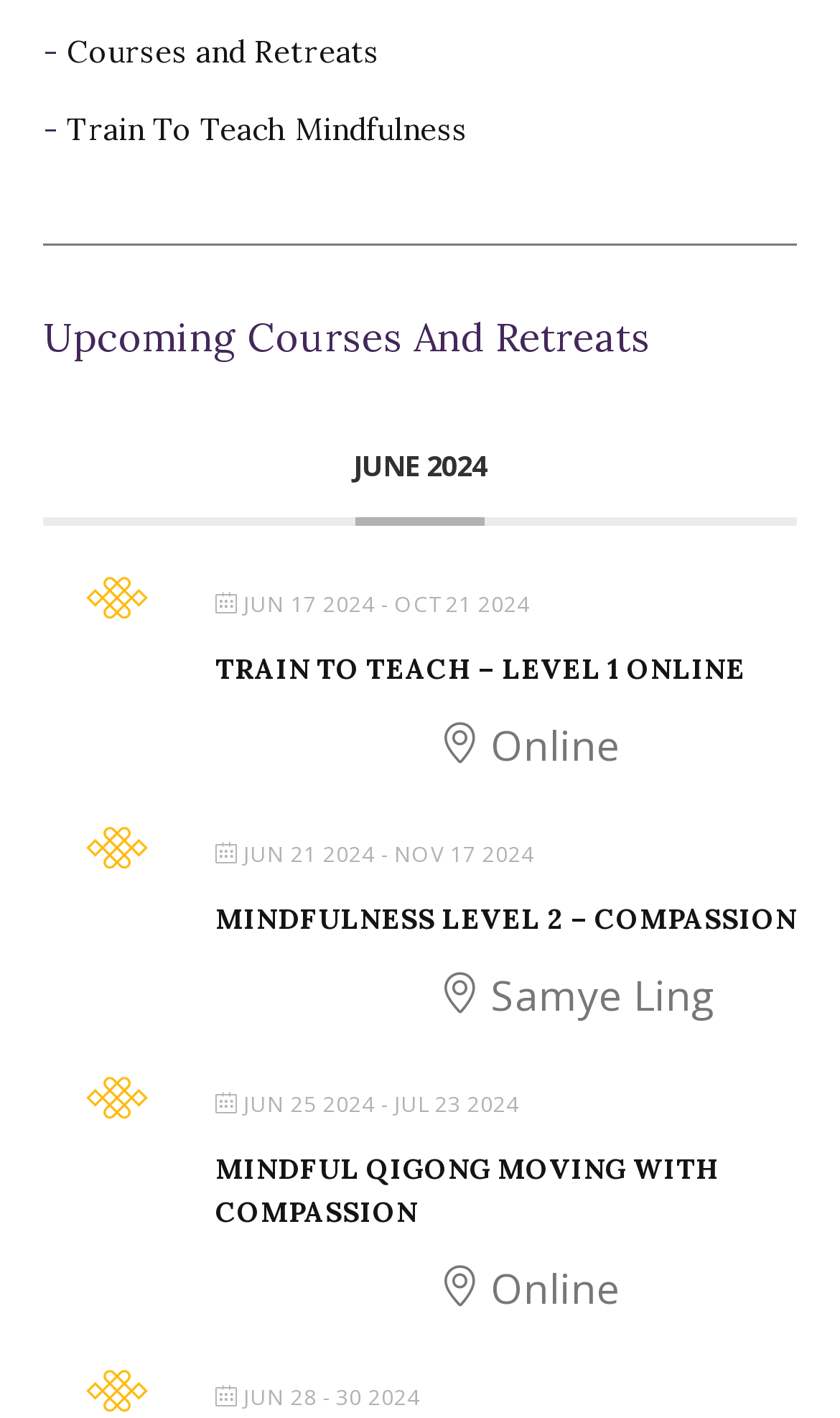What is the location of the 'MINDFULNESS LEVEL 2 – COMPASSION' course?
Based on the image, answer the question with as much detail as possible.

I found the location of the 'MINDFULNESS LEVEL 2 – COMPASSION' course by looking at the StaticText element with the text 'Samye Ling' which is a child of the article element containing the link with the text 'MINDFULNESS LEVEL 2 – COMPASSION'.